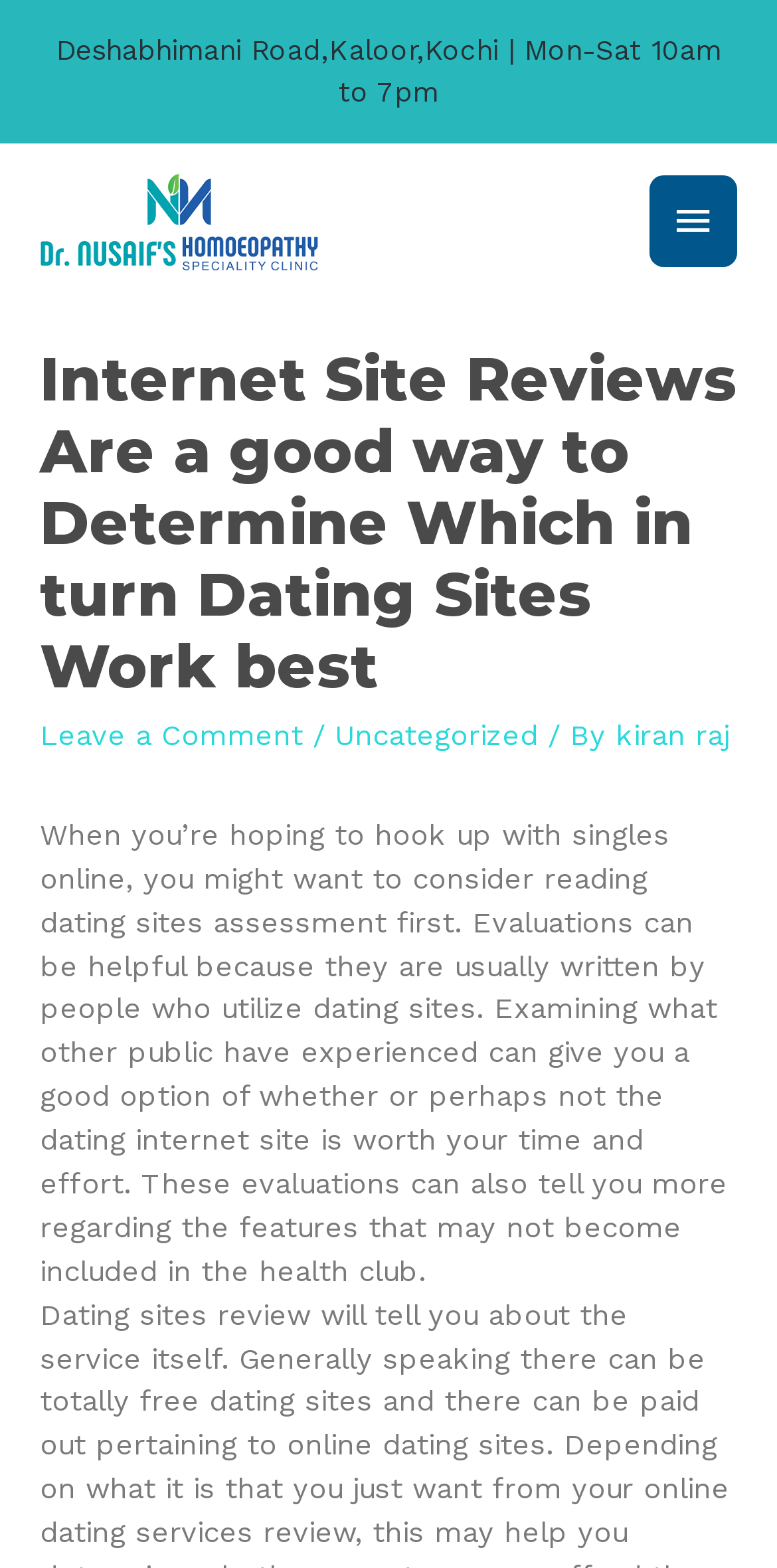Provide a brief response to the question below using a single word or phrase: 
What is the address of the location mentioned on the webpage?

Deshabhimani Road, Kaloor, Kochi